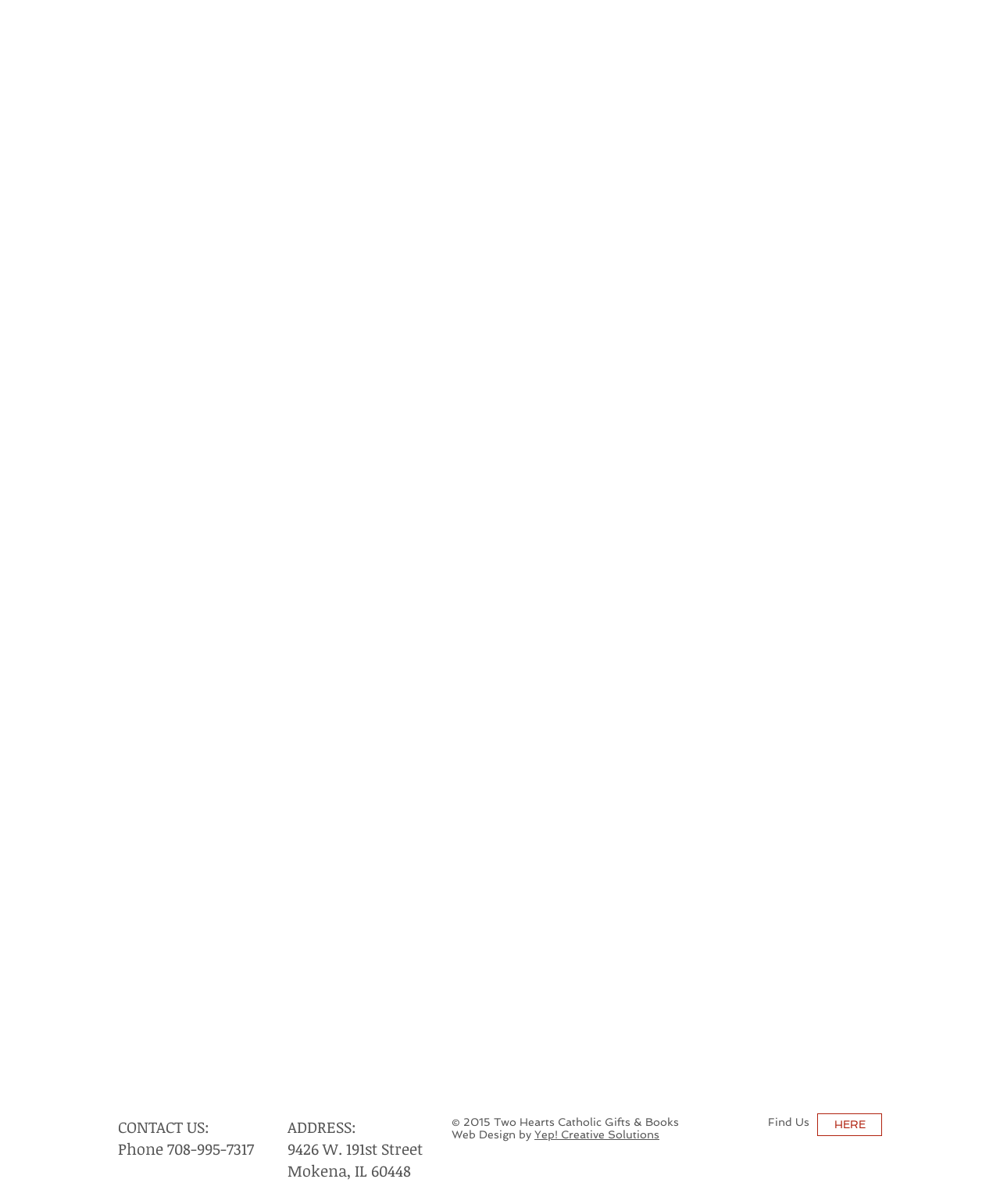What can you do by clicking 'HERE'?
With the help of the image, please provide a detailed response to the question.

I found the 'Find Us' section, where it says 'Find Us' and has a link 'HERE'. By clicking 'HERE', you can likely find the store's location or get directions to the store.